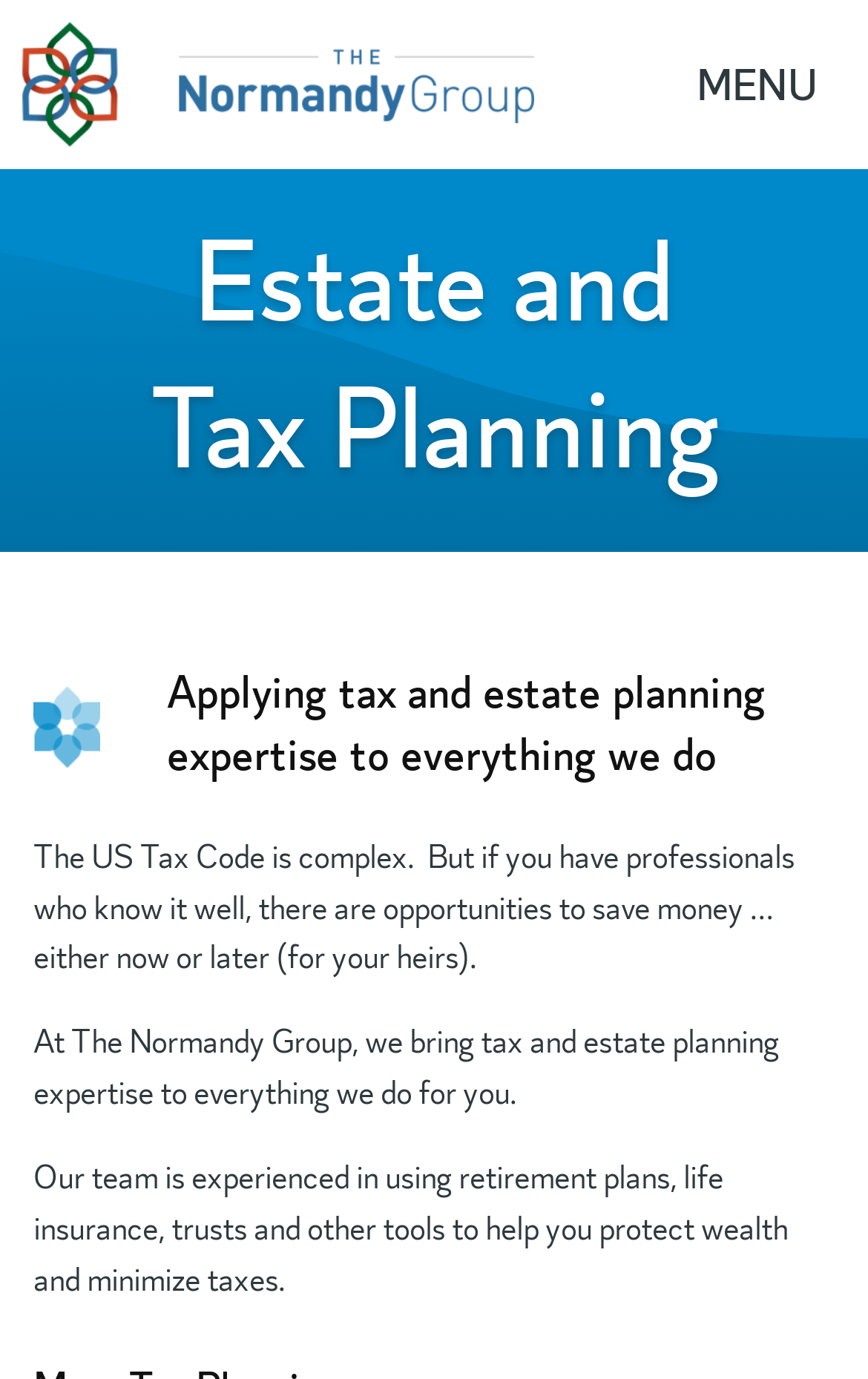Look at the image and answer the question in detail:
What is the layout of the menu?

I determined the layout of the menu by looking at the bounding box coordinates of the 'MENU' static text element, which is located at the top-right corner of the page.